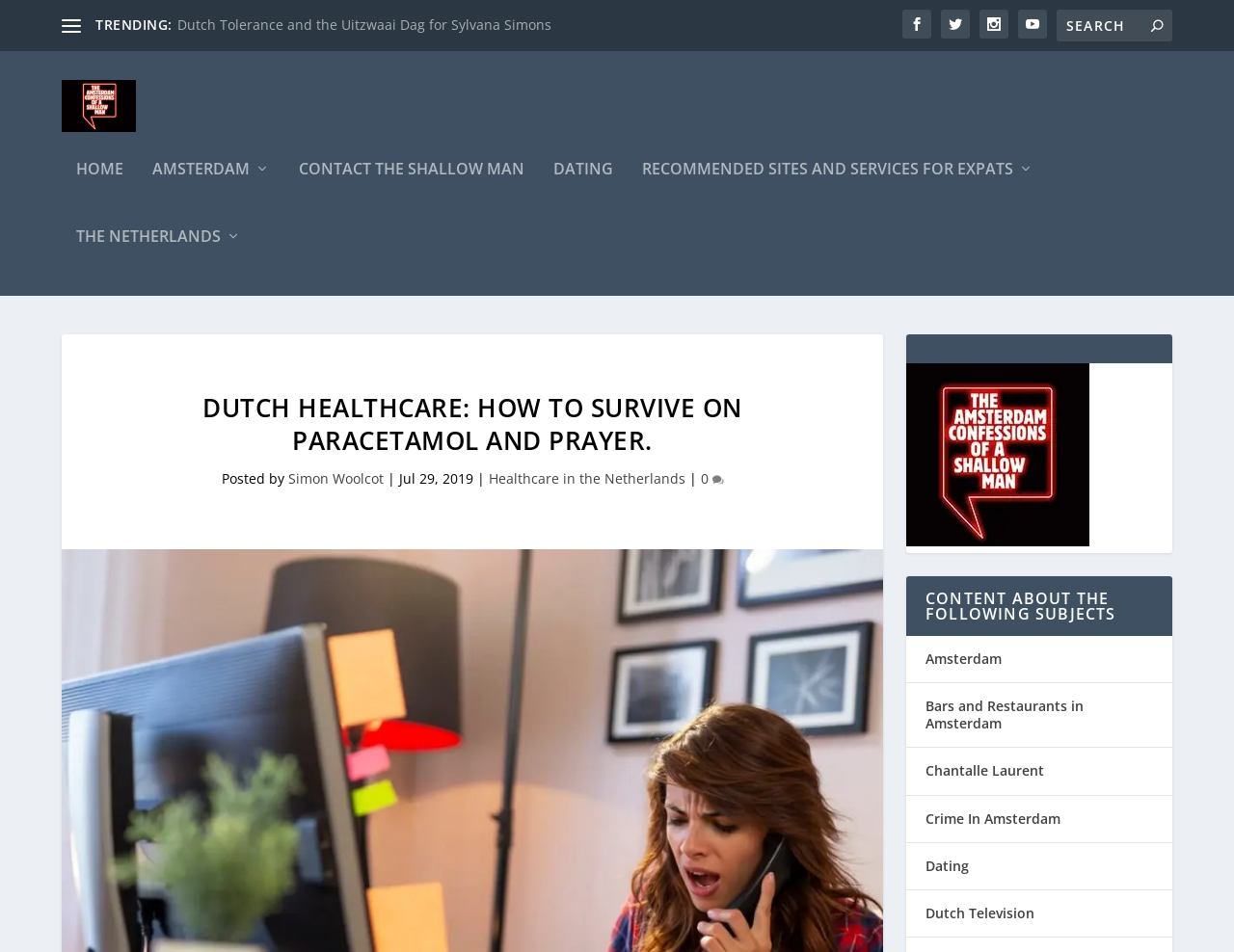Predict the bounding box coordinates of the UI element that matches this description: "Healthcare in the Netherlands". The coordinates should be in the format [left, top, right, bottom] with each value between 0 and 1.

[0.396, 0.503, 0.555, 0.522]